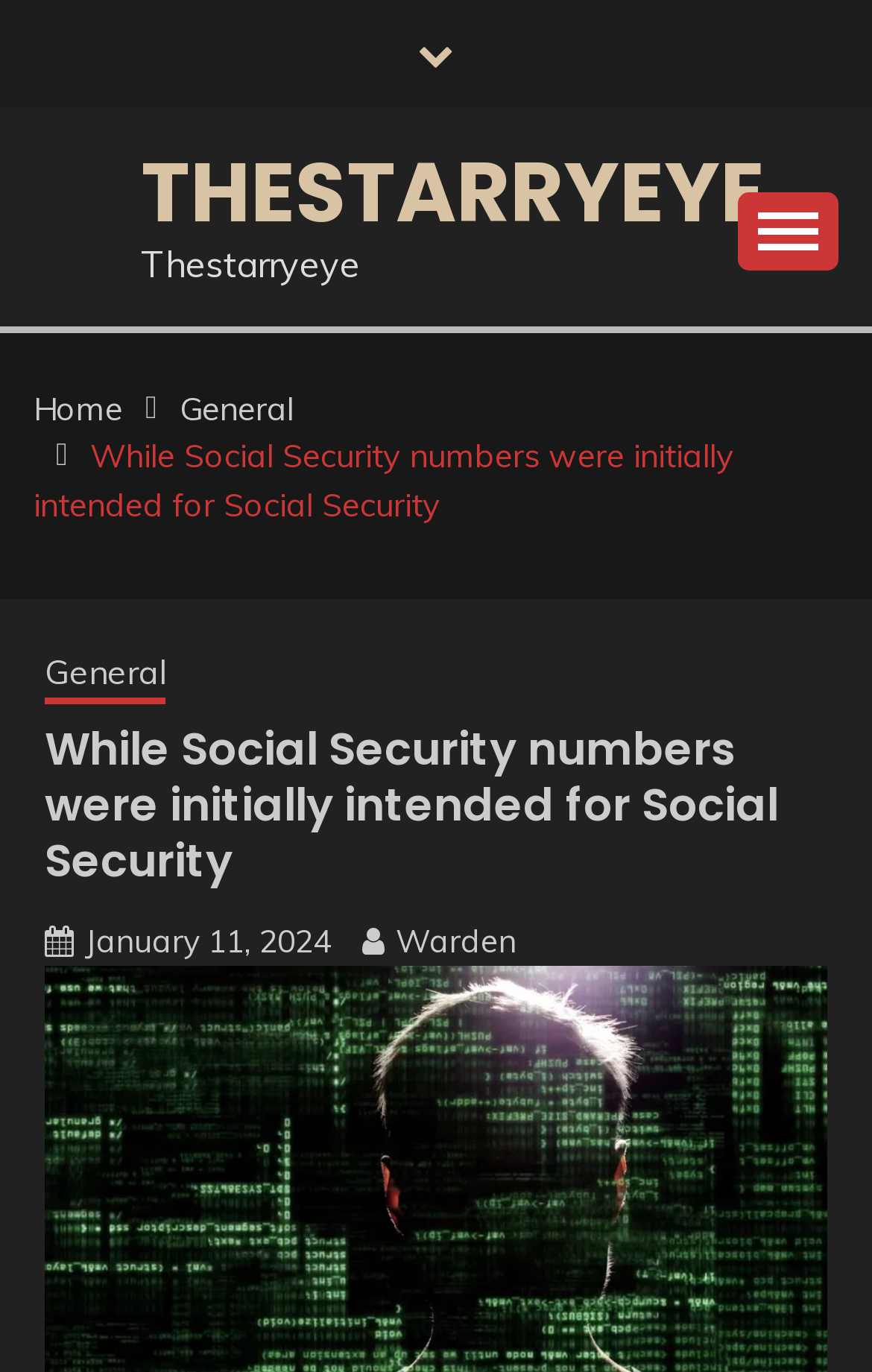What is the author of the latest article?
Using the image as a reference, deliver a detailed and thorough answer to the question.

I determined the author of the latest article by looking at the link element with the content 'Warden' which is likely to be the author's name.